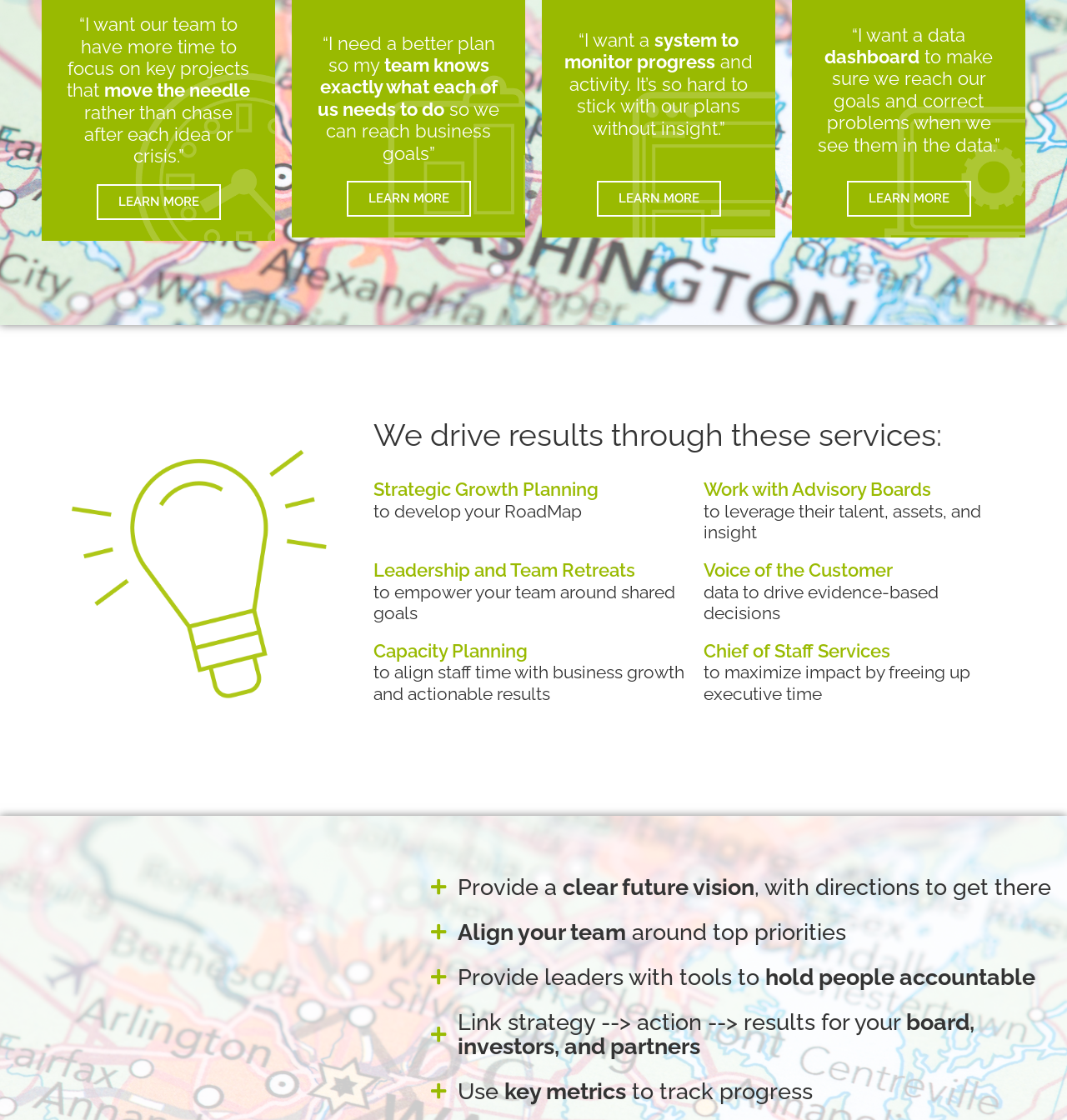Given the webpage screenshot, identify the bounding box of the UI element that matches this description: "Learn More".

[0.793, 0.161, 0.91, 0.193]